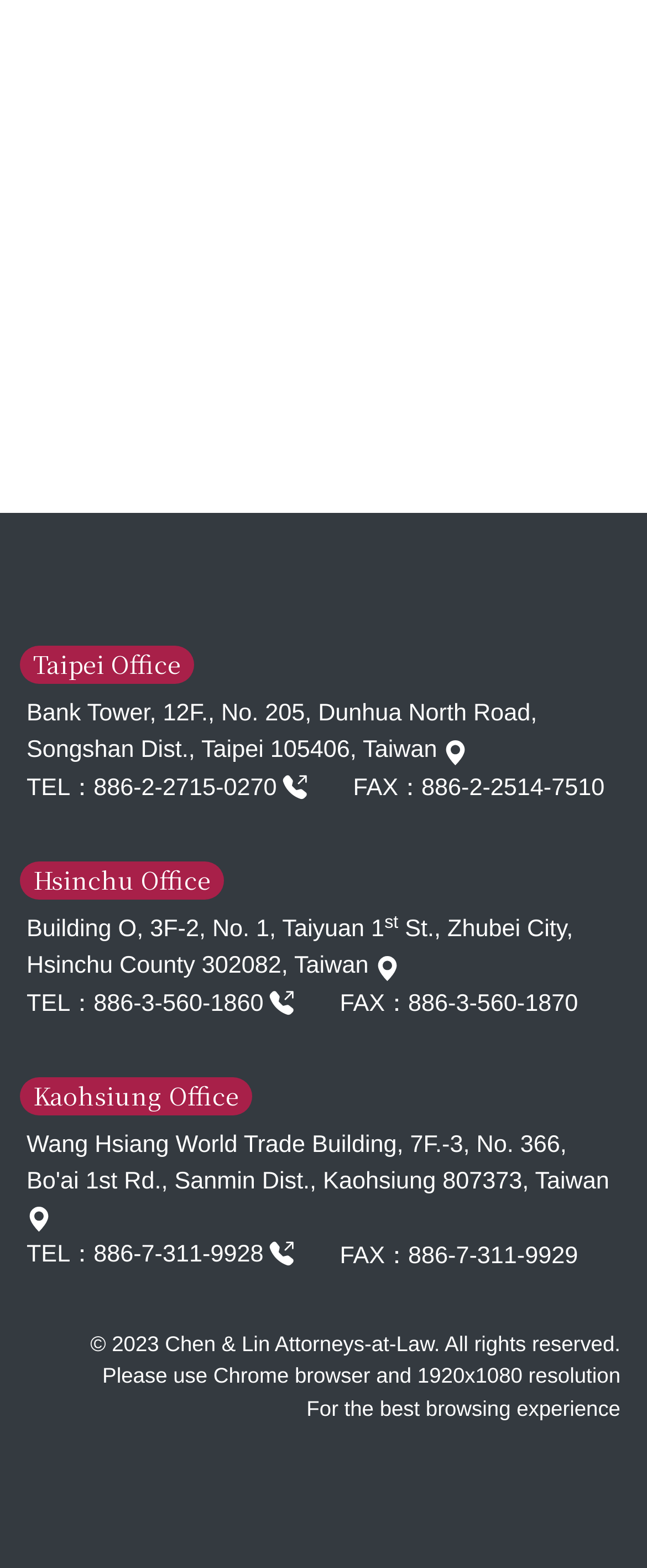Find the bounding box coordinates of the clickable area that will achieve the following instruction: "Explore 'Mineral Wool Insulation'".

None